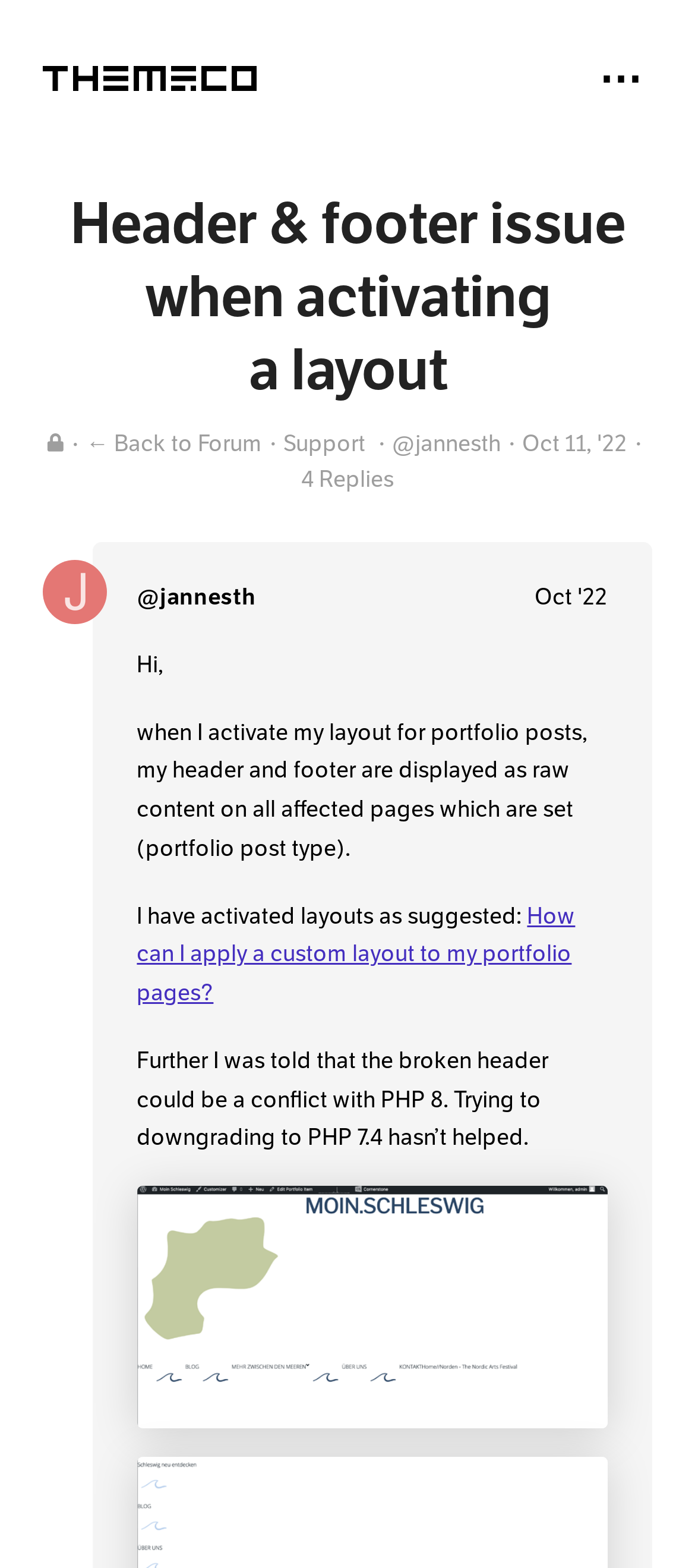Who started this topic?
Please use the image to provide a one-word or short phrase answer.

@jannesth